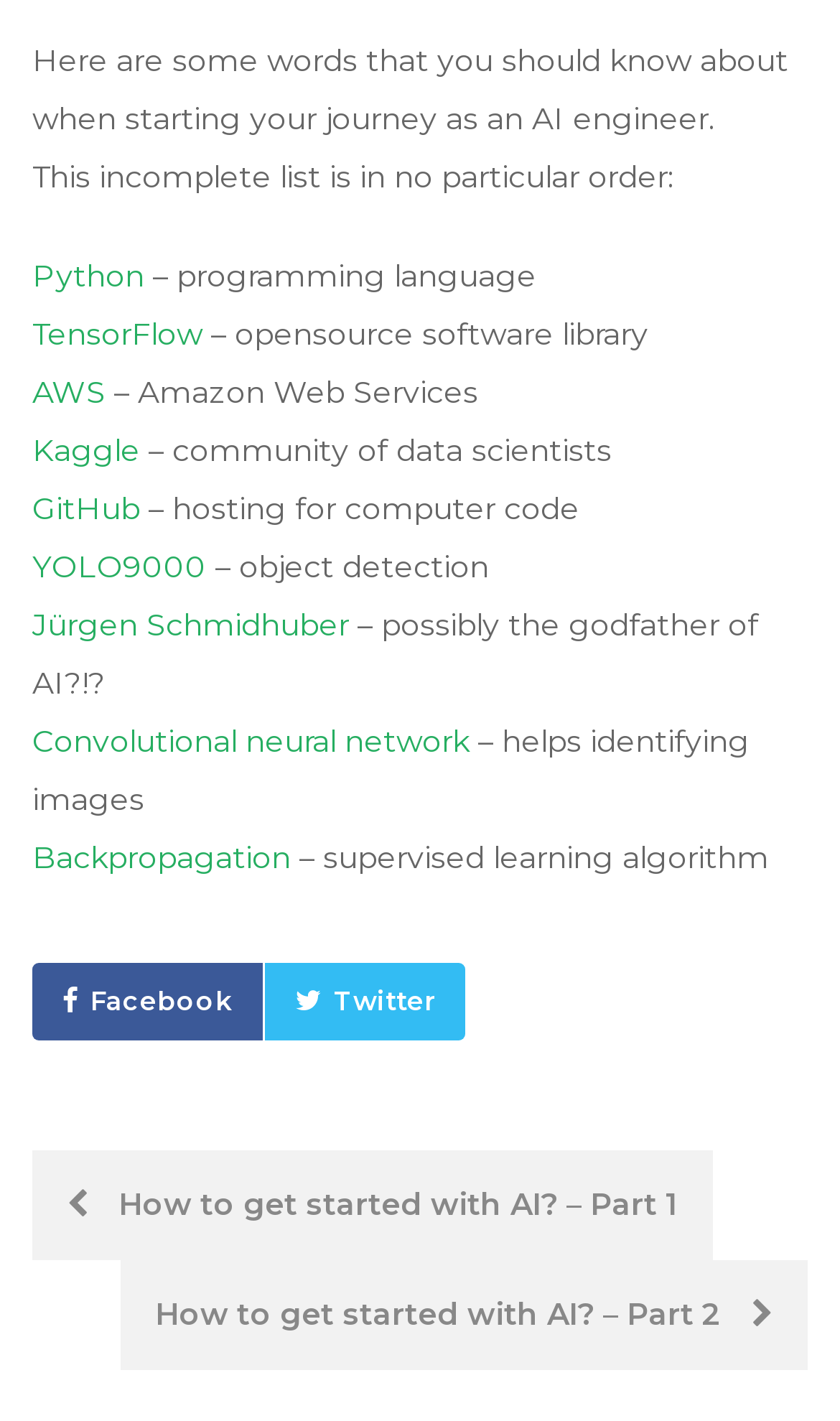Please specify the bounding box coordinates in the format (top-left x, top-left y, bottom-right x, bottom-right y), with all values as floating point numbers between 0 and 1. Identify the bounding box of the UI element described by: YOLO9000

[0.038, 0.385, 0.246, 0.412]